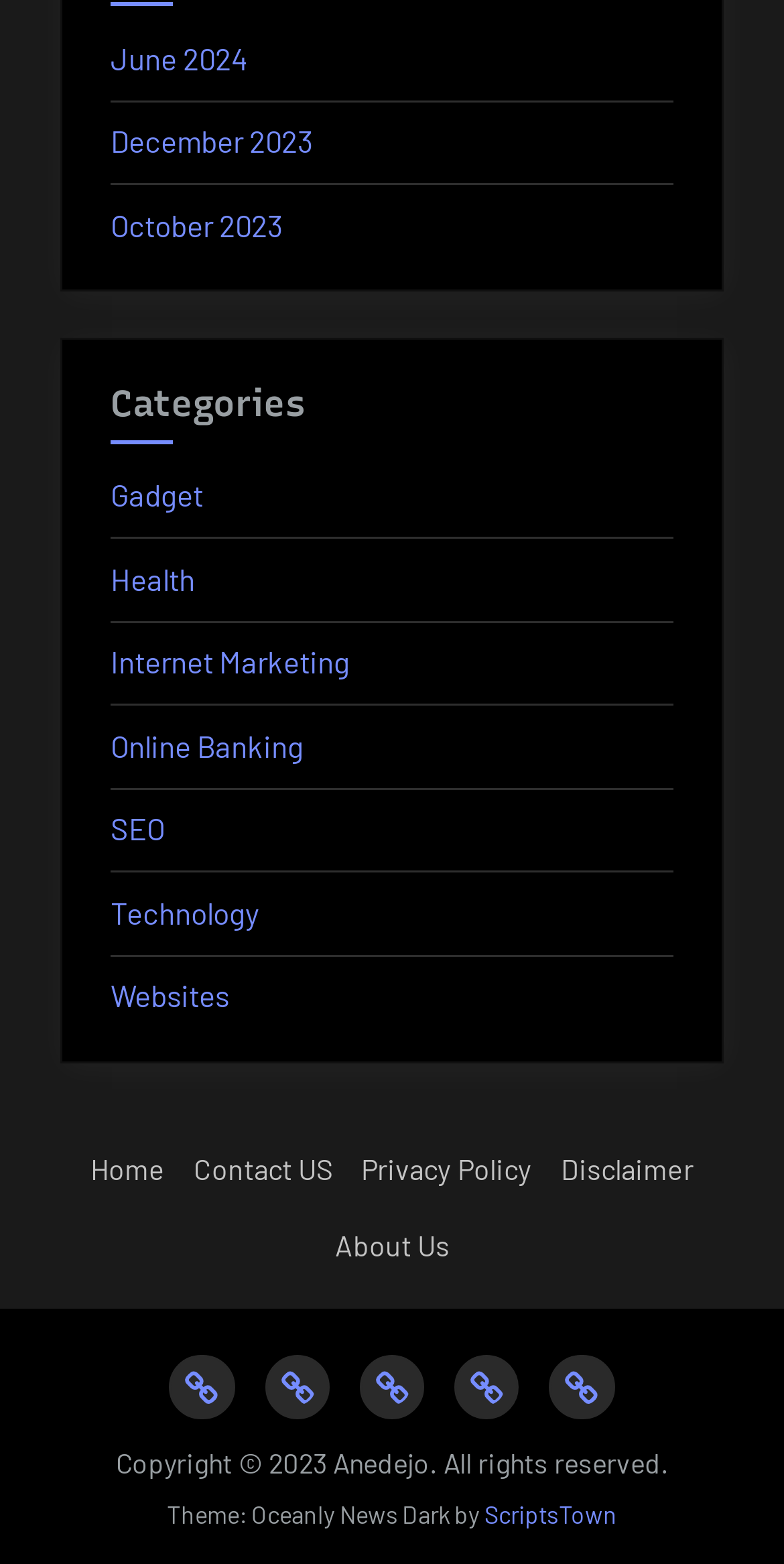Please provide a short answer using a single word or phrase for the question:
What is the last month listed?

June 2024